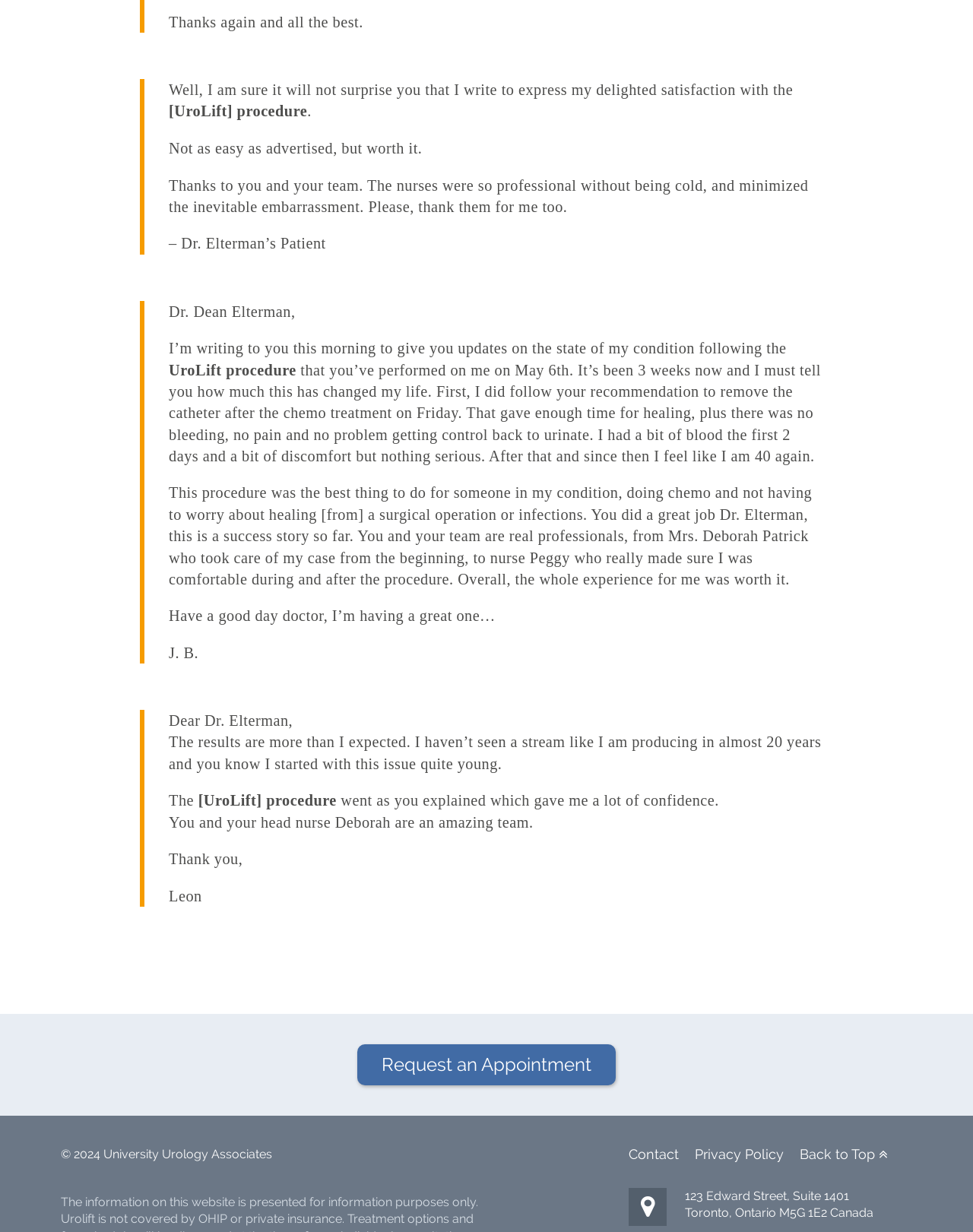Please use the details from the image to answer the following question comprehensively:
What is the link text at the bottom of the webpage that allows users to go back to the top?

The link text at the bottom of the webpage that allows users to go back to the top is 'Back to Top', which is obtained from the link element with bounding box coordinates [0.822, 0.931, 0.912, 0.944].